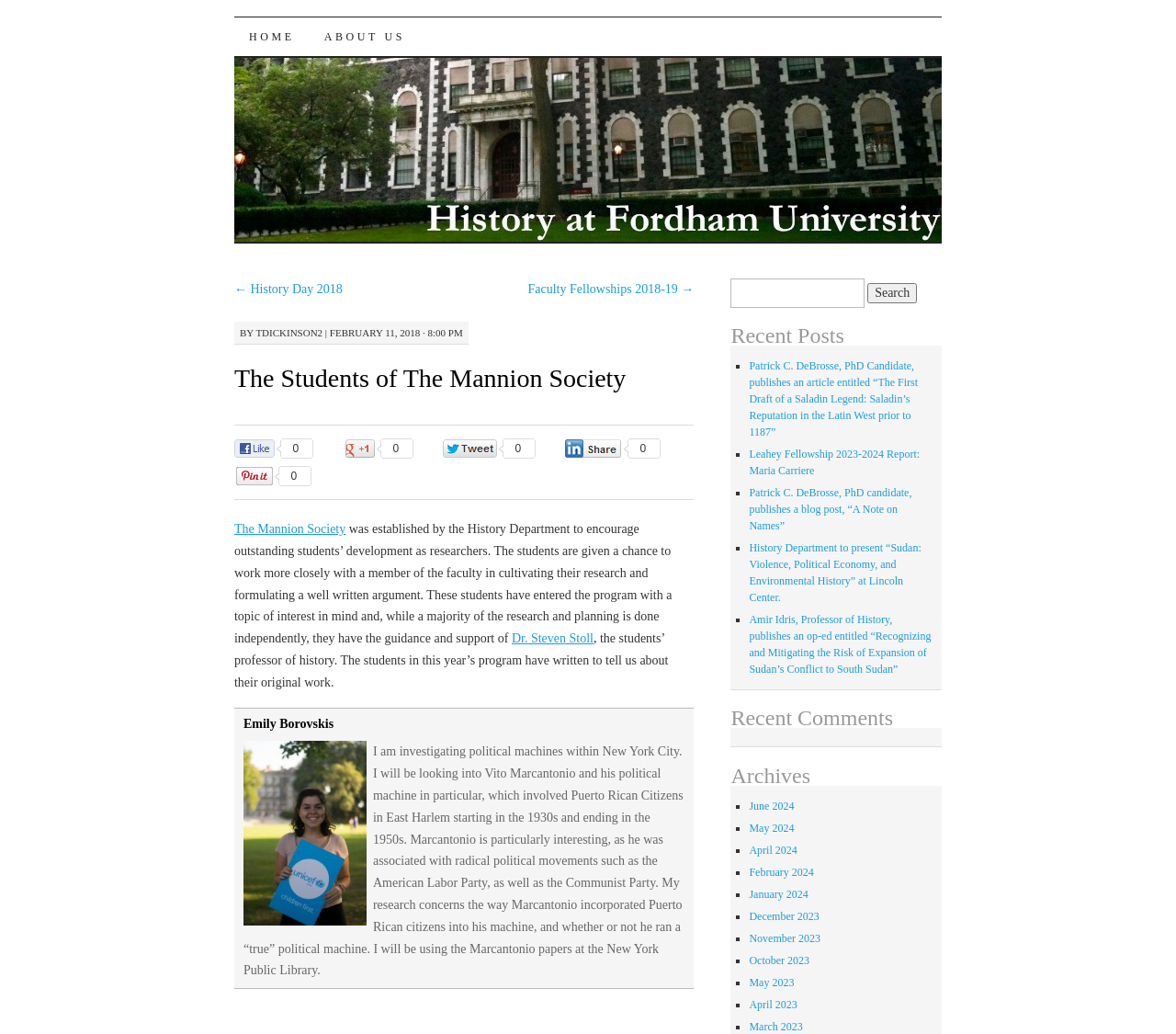Please provide a detailed answer to the question below by examining the image:
What is the purpose of the Mannion Society program?

The question asks for the purpose of the Mannion Society program, which can be found in the paragraph that describes the program. The program is established to encourage outstanding students' development as researchers.